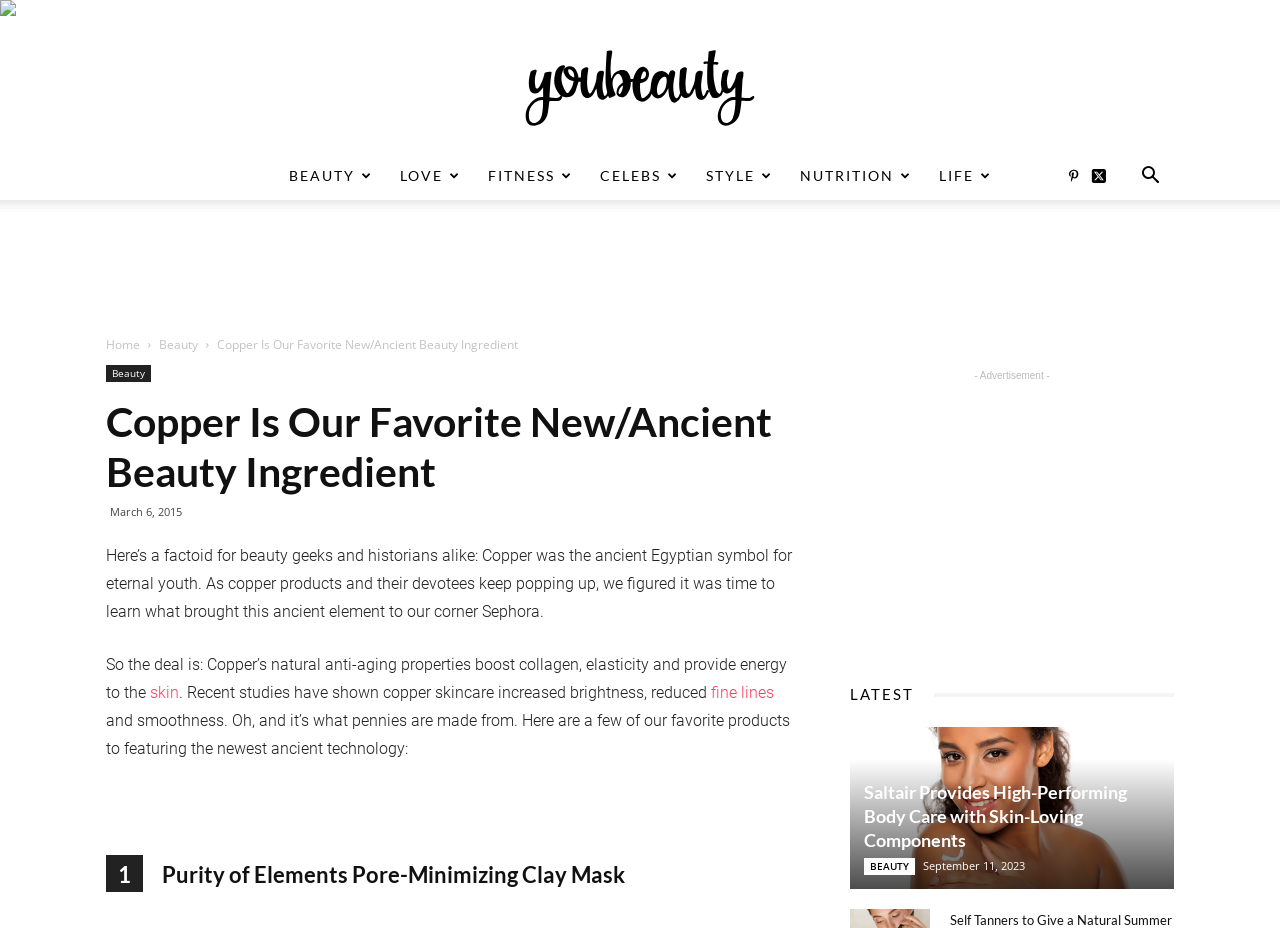Find the main header of the webpage and produce its text content.

Copper Is Our Favorite New/Ancient Beauty Ingredient